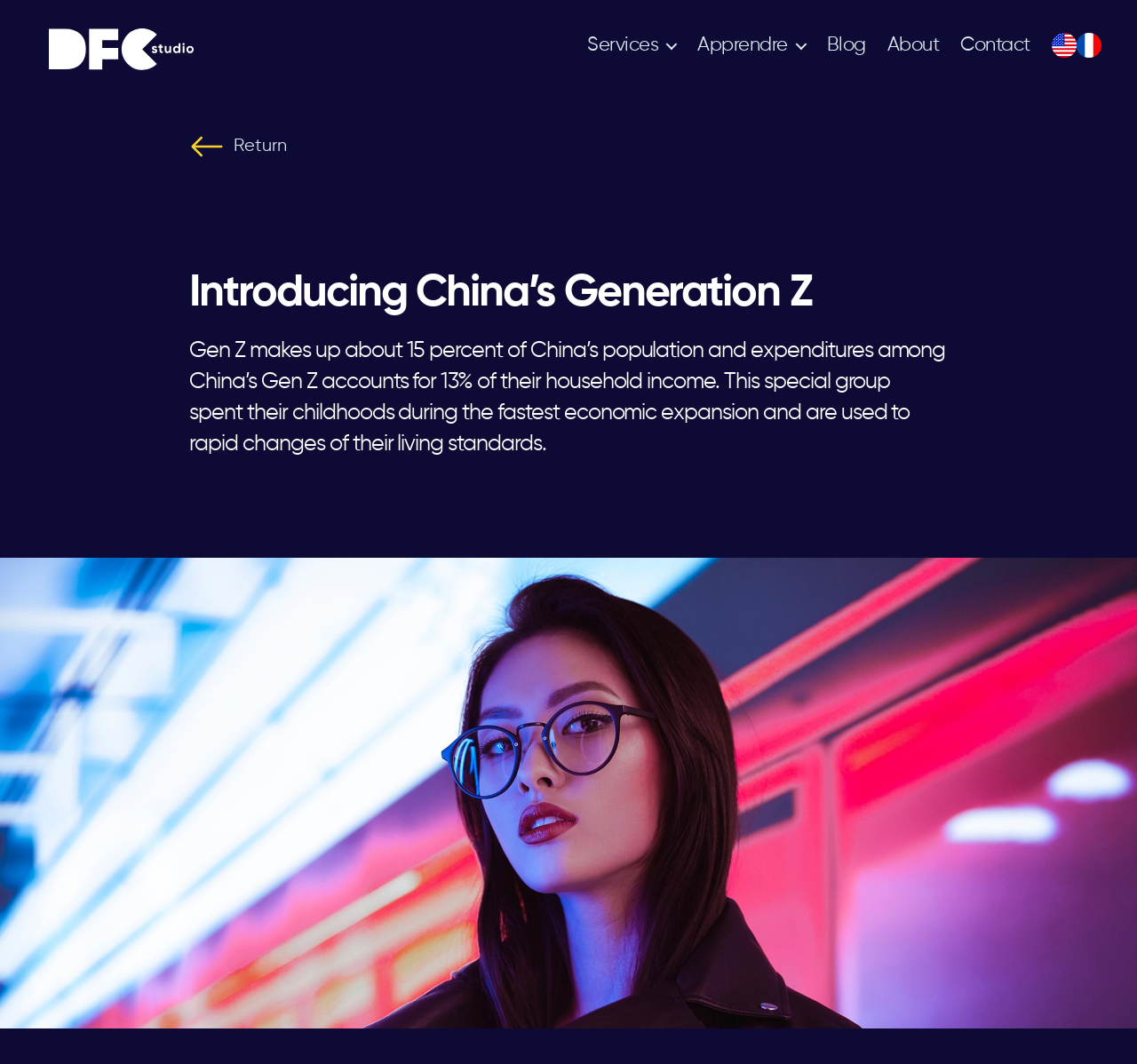Highlight the bounding box coordinates of the element you need to click to perform the following instruction: "Log in to your account."

None